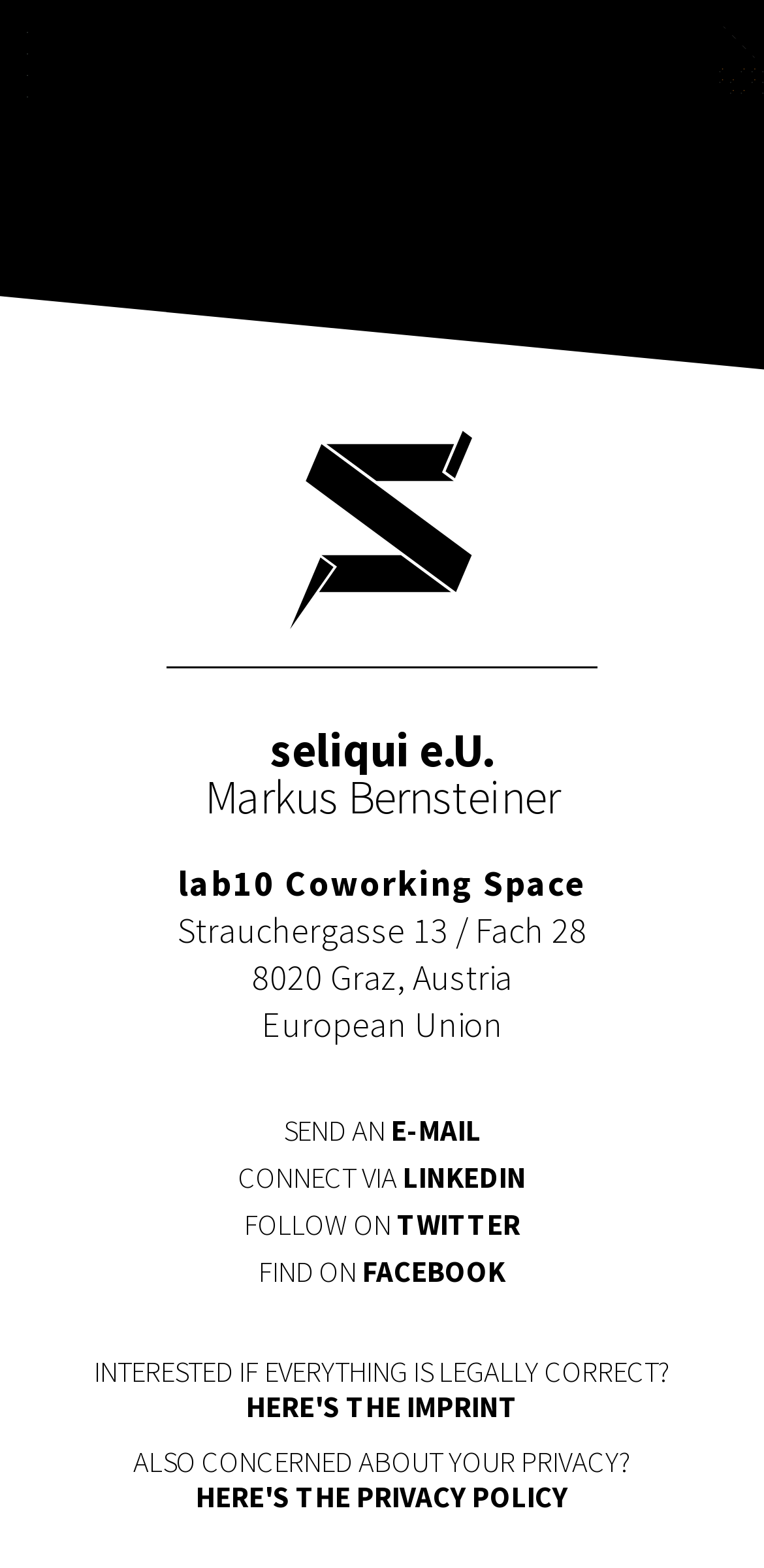Where can I find the privacy policy?
Based on the visual, give a brief answer using one word or a short phrase.

HERE'S THE PRIVACY POLICY